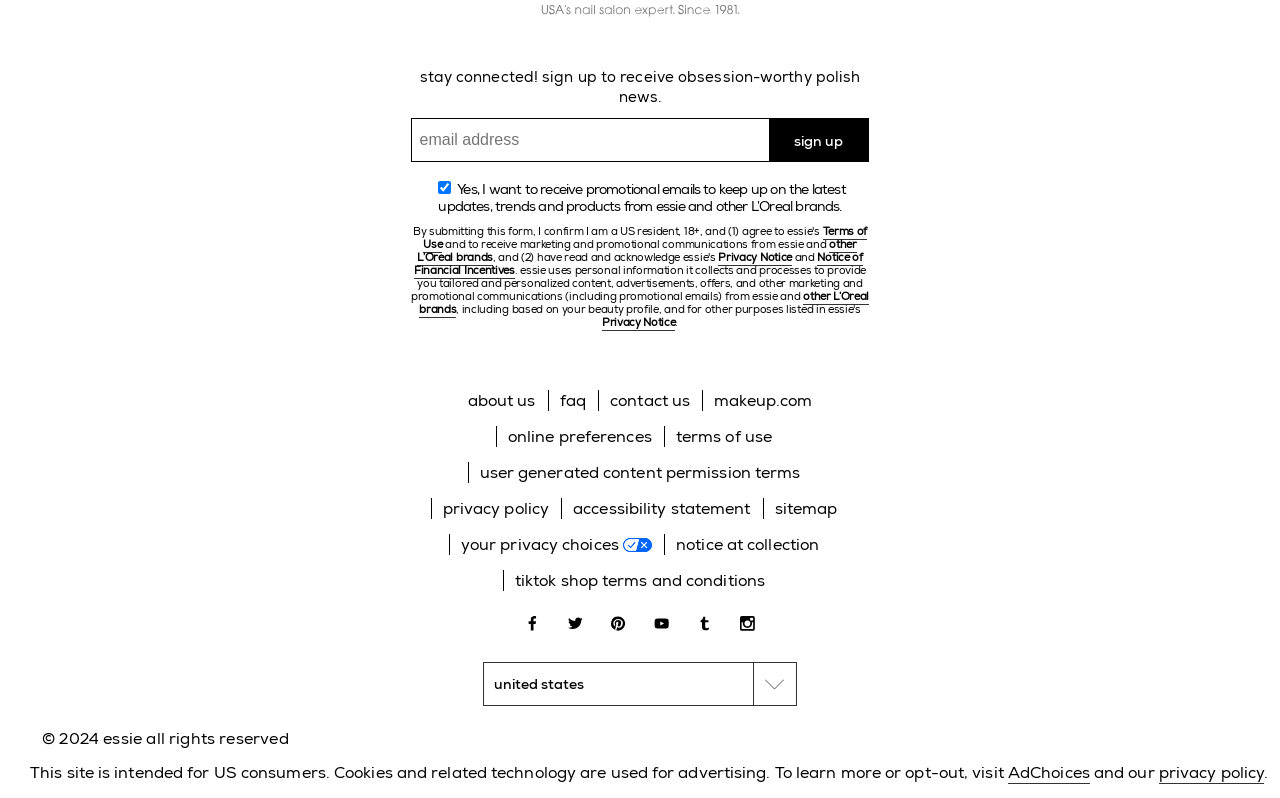Kindly provide the bounding box coordinates of the section you need to click on to fulfill the given instruction: "Select a country".

[0.378, 0.831, 0.622, 0.884]